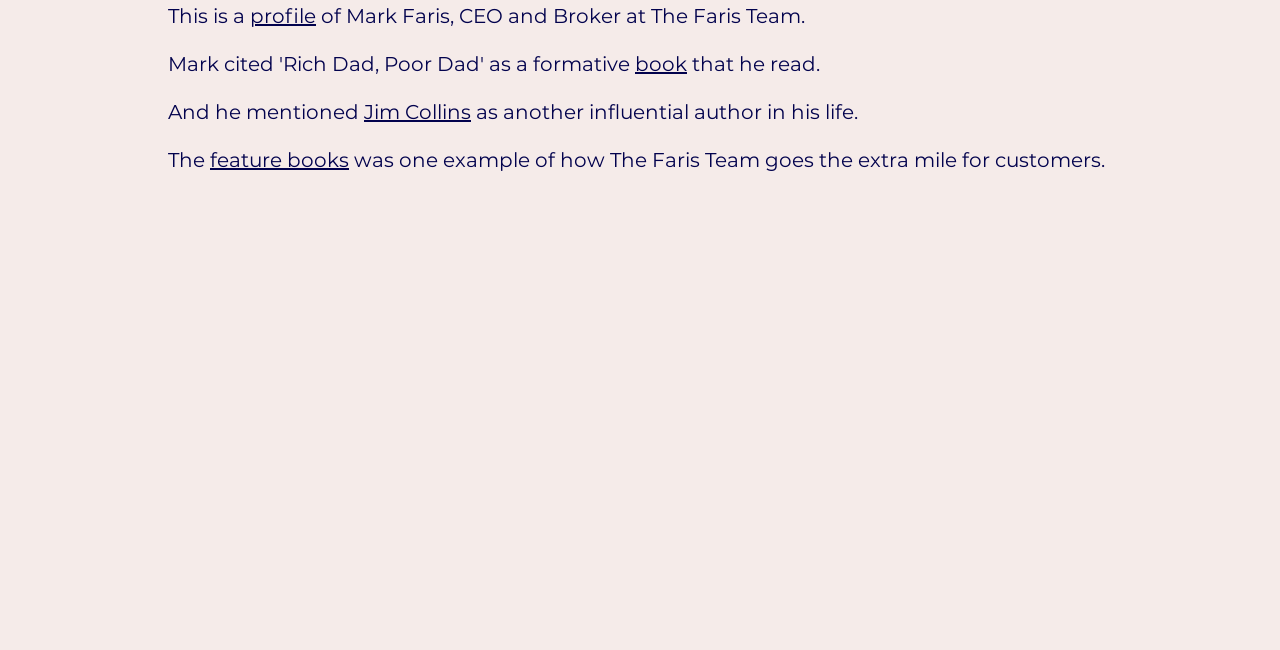Give a one-word or short phrase answer to this question: 
What is the name of the influential author mentioned?

Jim Collins